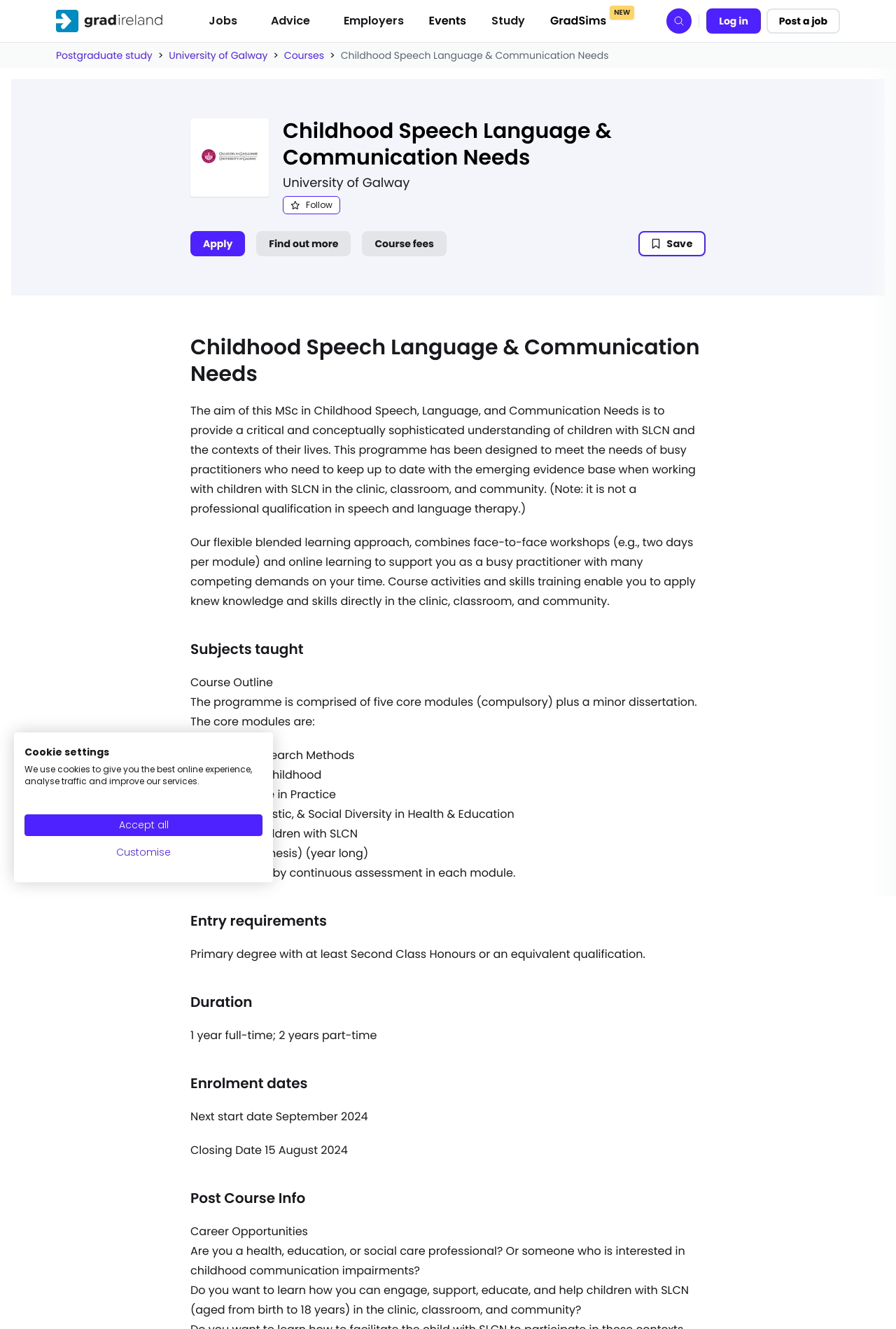Please find the bounding box coordinates for the clickable element needed to perform this instruction: "Click the 'Post a job' link".

[0.855, 0.006, 0.938, 0.025]